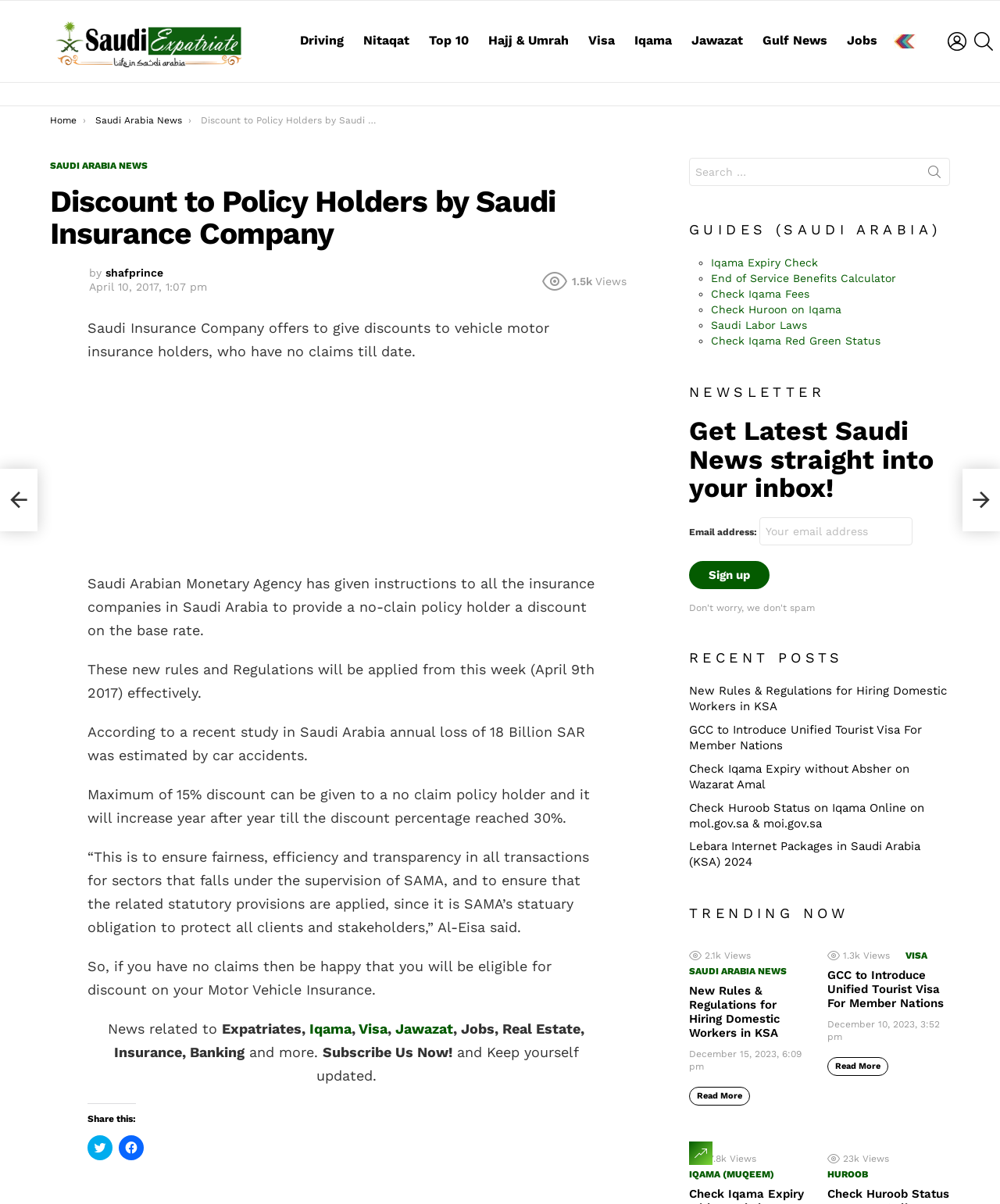Identify the primary heading of the webpage and provide its text.

Discount to Policy Holders by Saudi Insurance Company